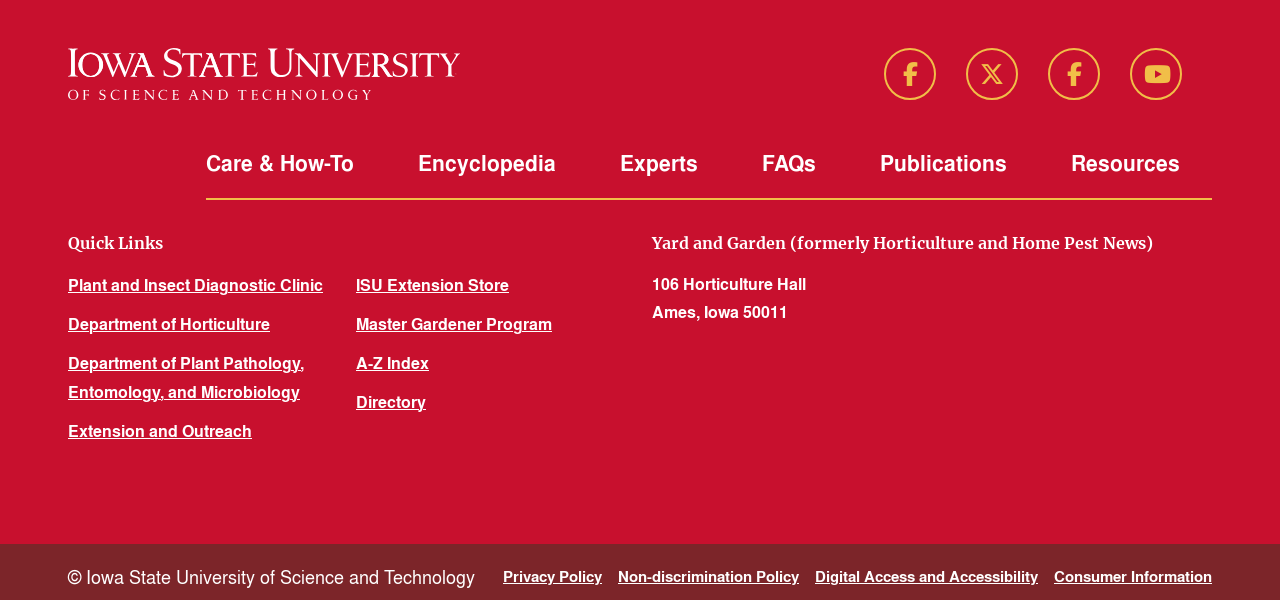Determine the bounding box coordinates for the area that should be clicked to carry out the following instruction: "View ISU Extension Store".

[0.278, 0.456, 0.398, 0.495]